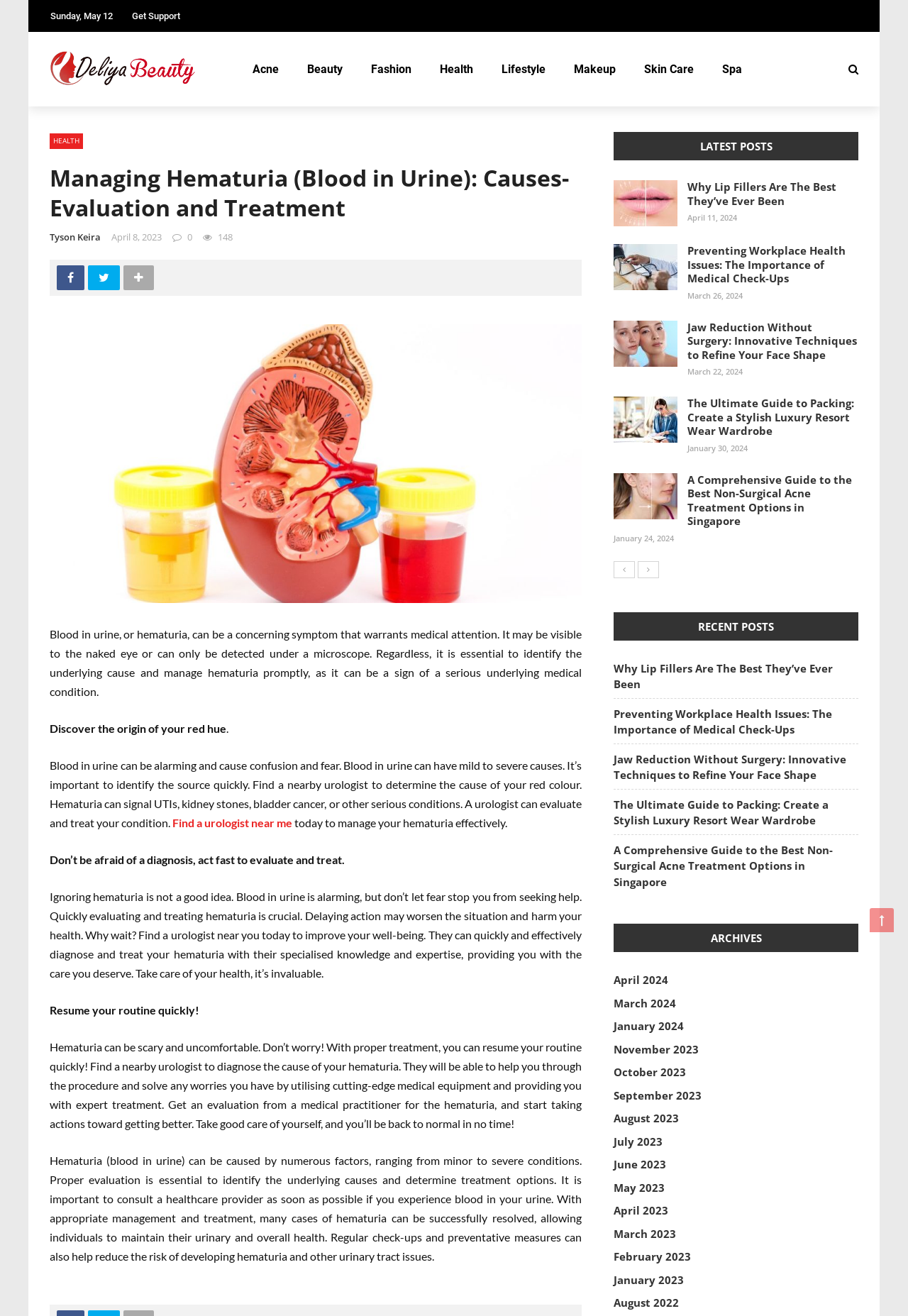Please identify the bounding box coordinates of where to click in order to follow the instruction: "Get a quote for vehicles insurance".

None